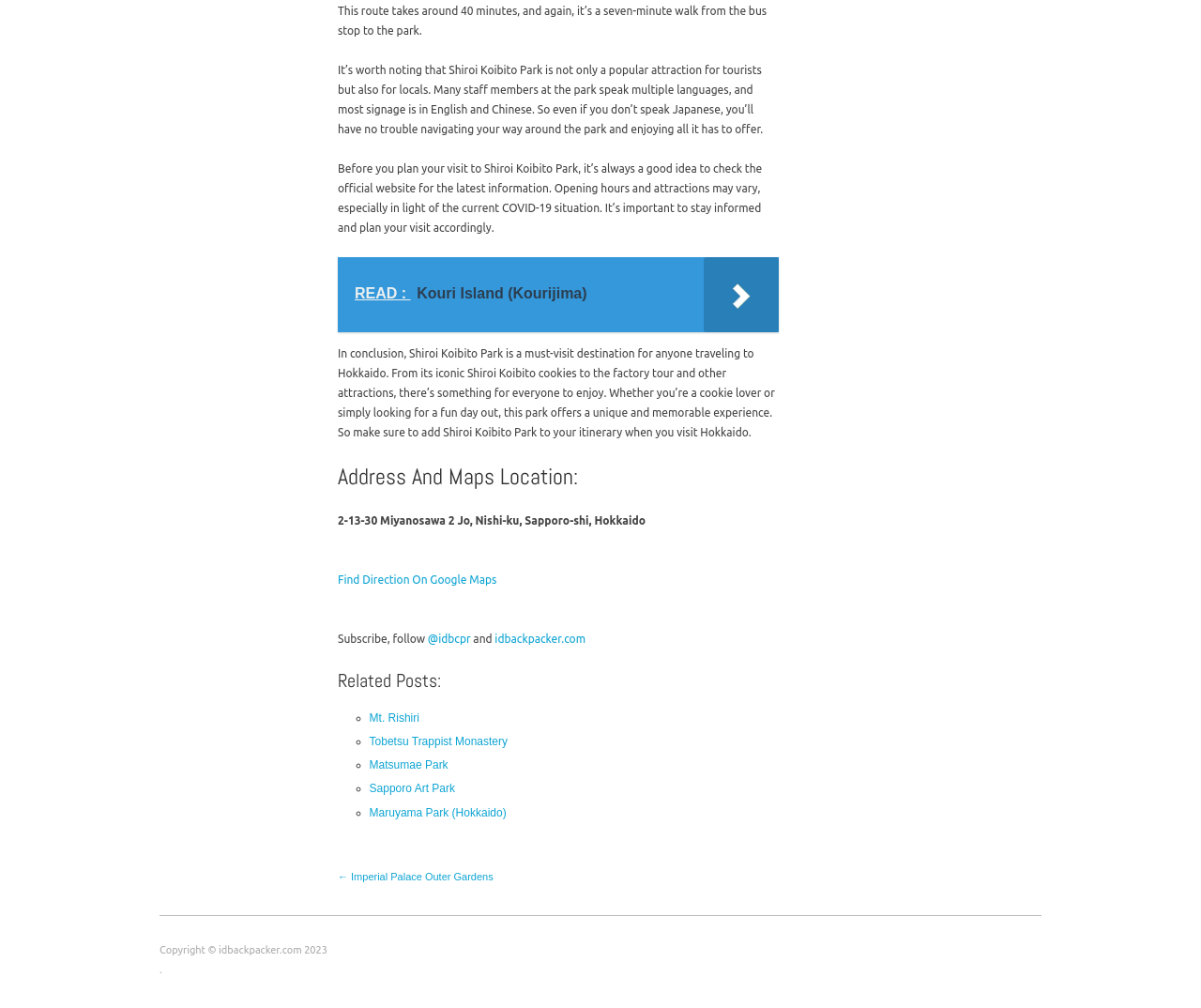Locate the bounding box coordinates of the item that should be clicked to fulfill the instruction: "Find direction to Shiroi Koibito Park on Google Maps".

[0.281, 0.569, 0.414, 0.581]